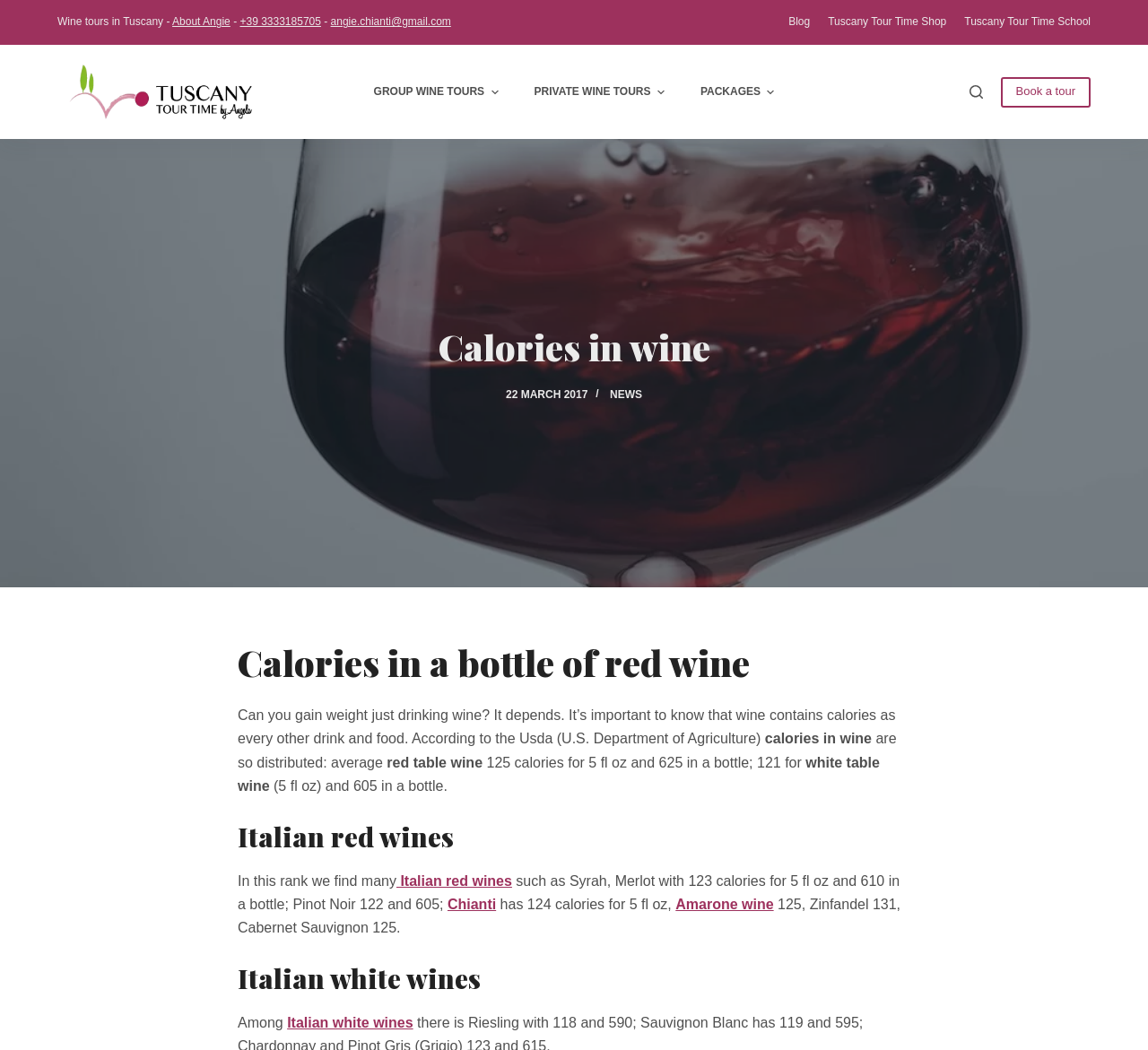Please identify the coordinates of the bounding box for the clickable region that will accomplish this instruction: "Click the 'Skip to content' link".

[0.0, 0.0, 0.031, 0.017]